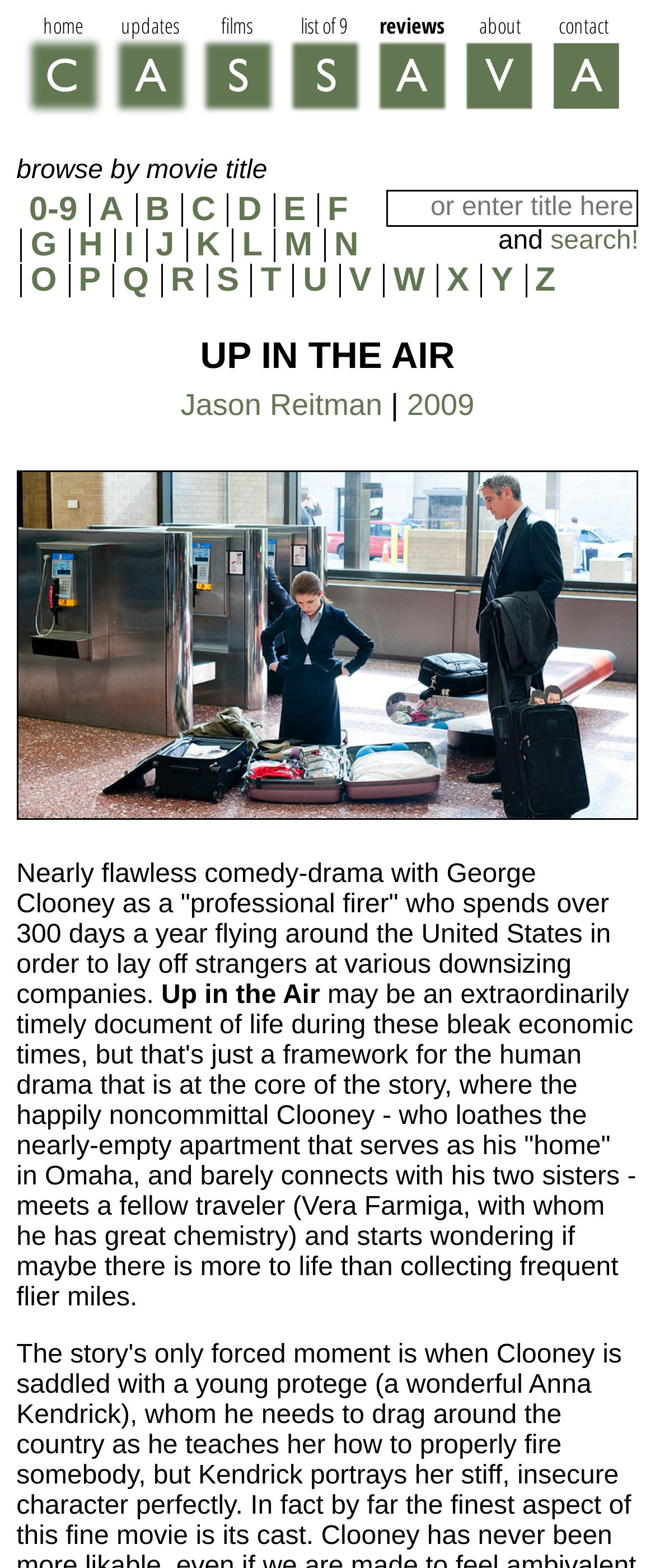Identify the bounding box for the given UI element using the description provided. Coordinates should be in the format (top-left x, top-left y, bottom-right x, bottom-right y) and must be between 0 and 1. Here is the description: List of 9

[0.433, 0.007, 0.557, 0.082]